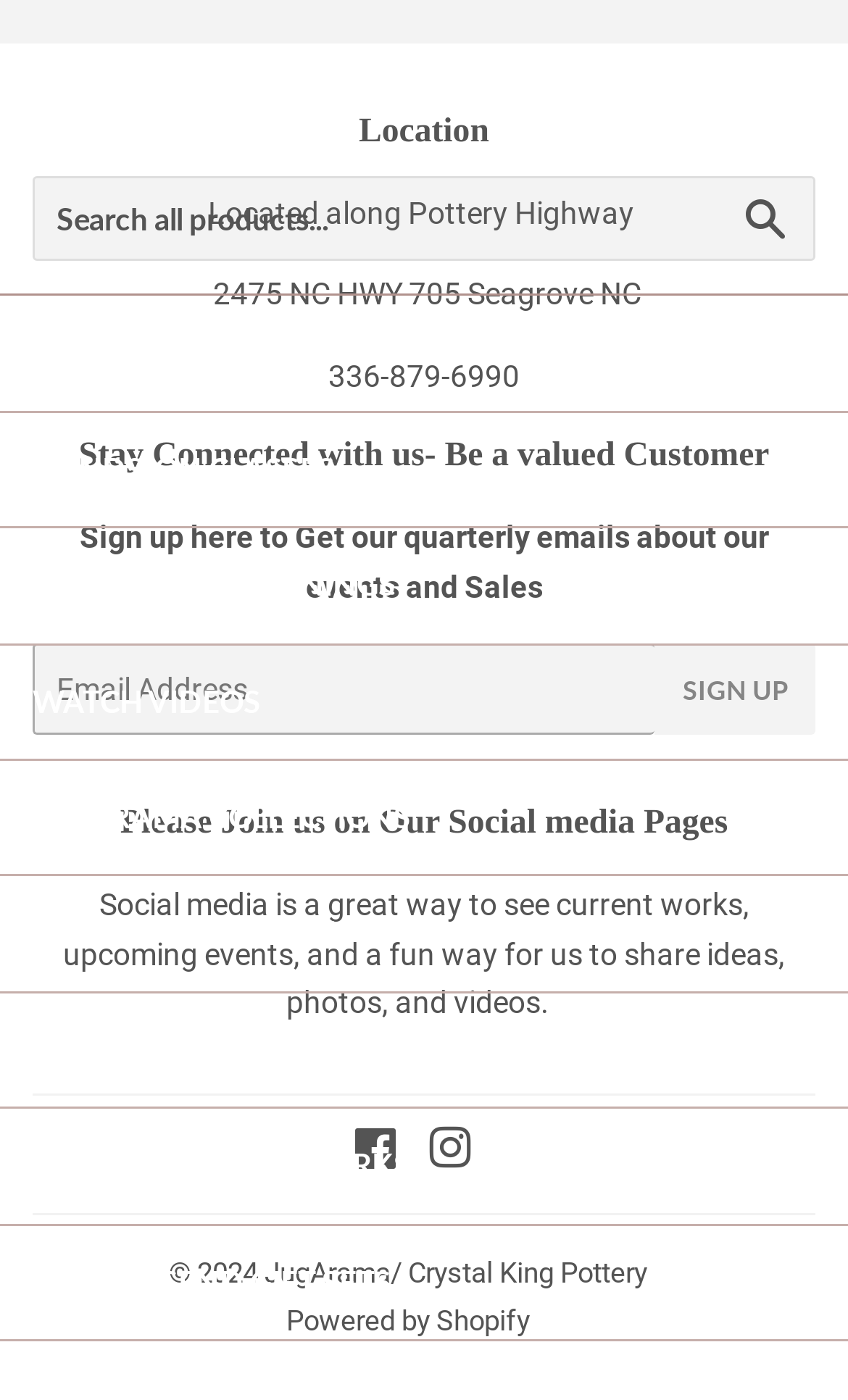Determine the bounding box coordinates for the UI element described. Format the coordinates as (top-left x, top-left y, bottom-right x, bottom-right y) and ensure all values are between 0 and 1. Element description: Events/Kiln Openings

[0.0, 0.378, 1.0, 0.459]